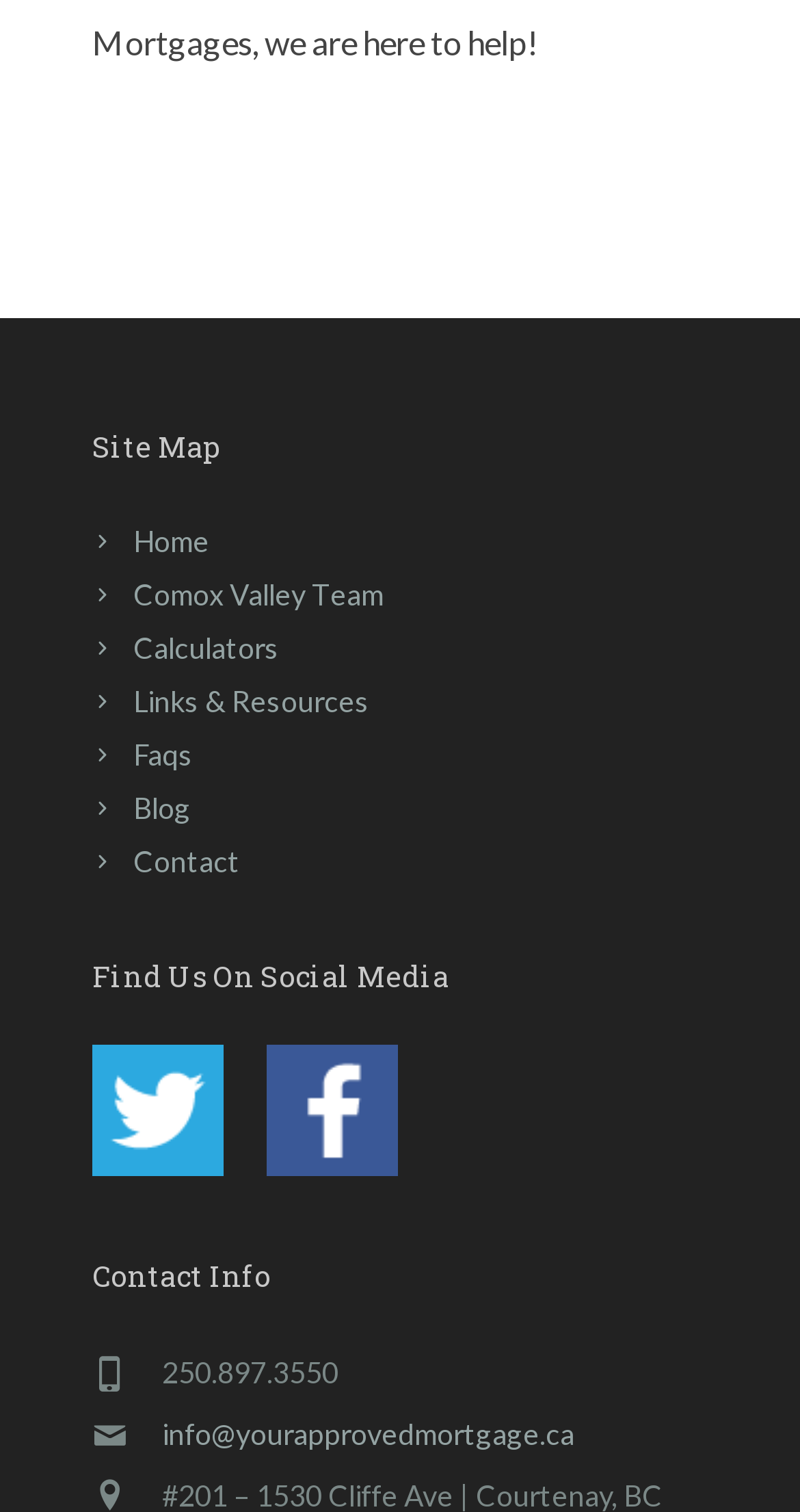Answer in one word or a short phrase: 
How many main sections are on the webpage?

3